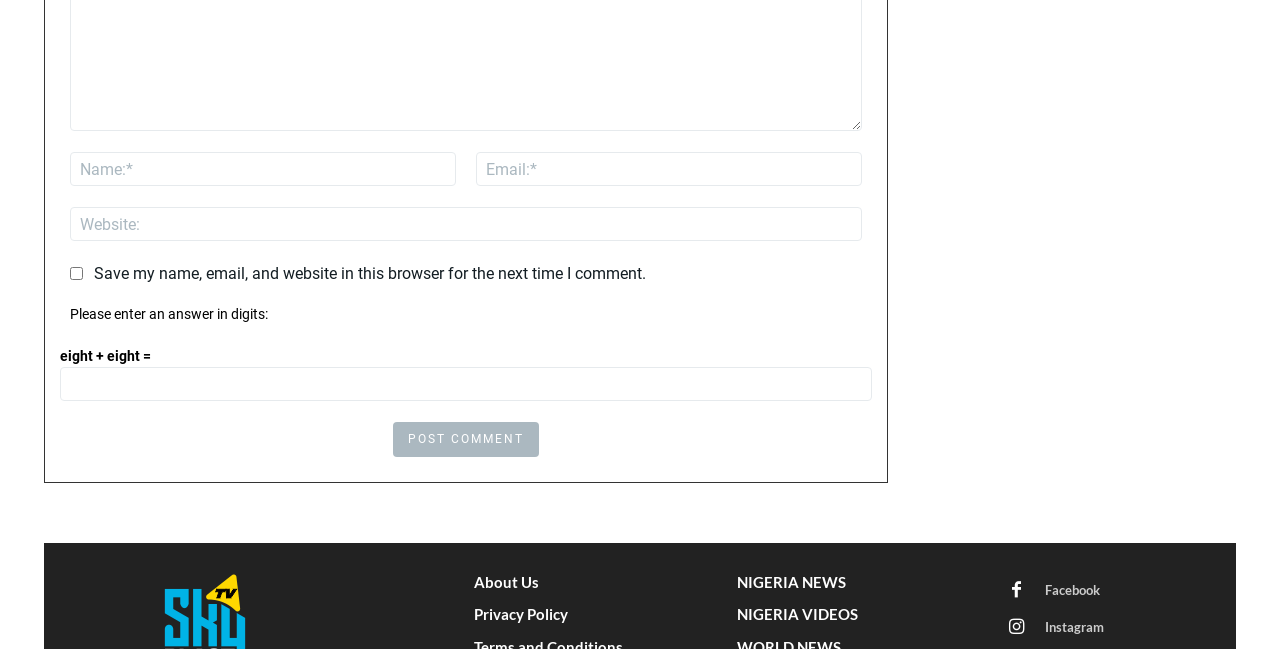Please indicate the bounding box coordinates of the element's region to be clicked to achieve the instruction: "Visit the About Us page". Provide the coordinates as four float numbers between 0 and 1, i.e., [left, top, right, bottom].

[0.371, 0.883, 0.536, 0.913]